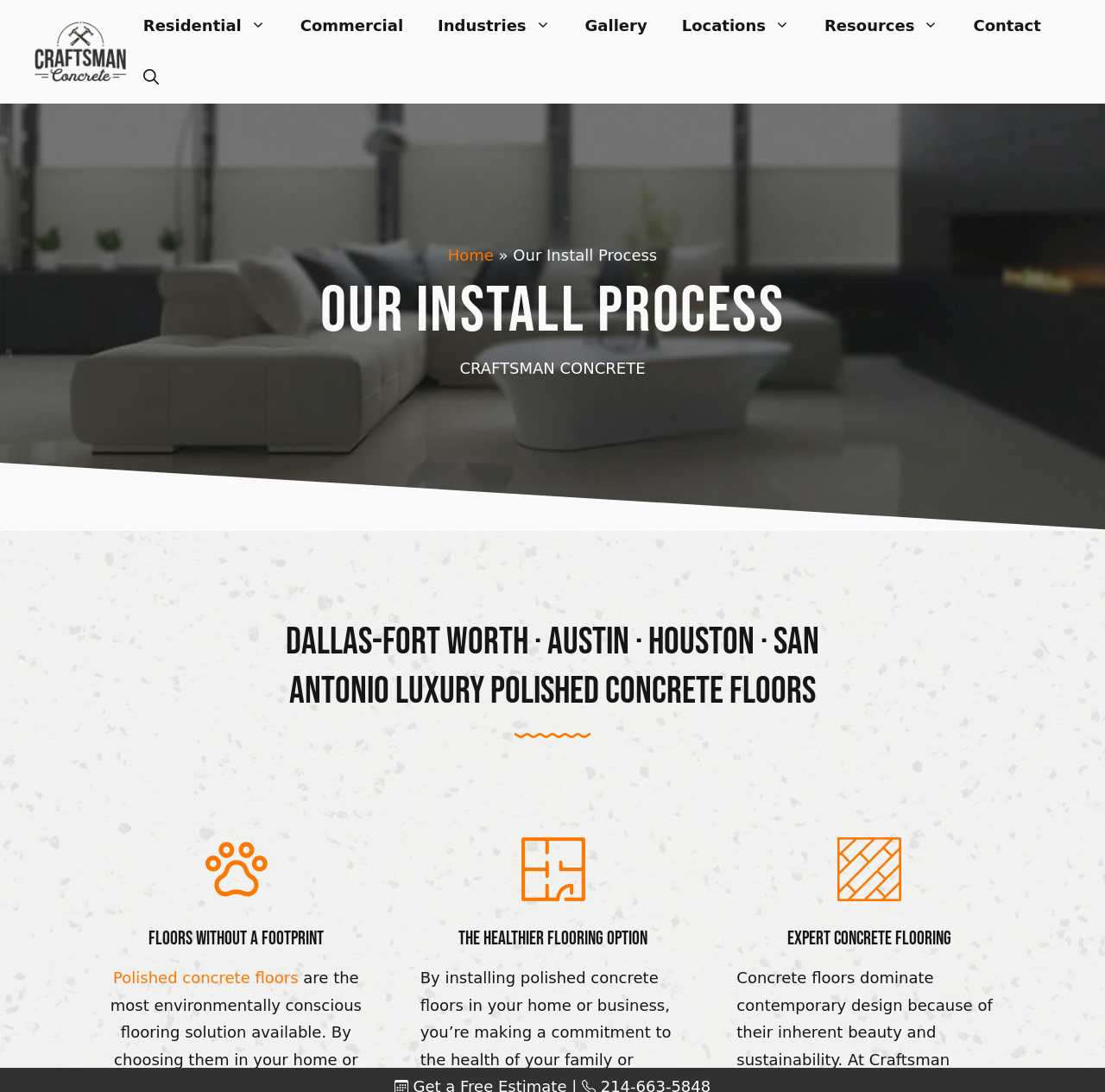What is the topic of the webpage?
Answer the question with as much detail as you can, using the image as a reference.

The topic of the webpage can be inferred from the heading 'Our Install Process' and the presence of images and text related to concrete floors.